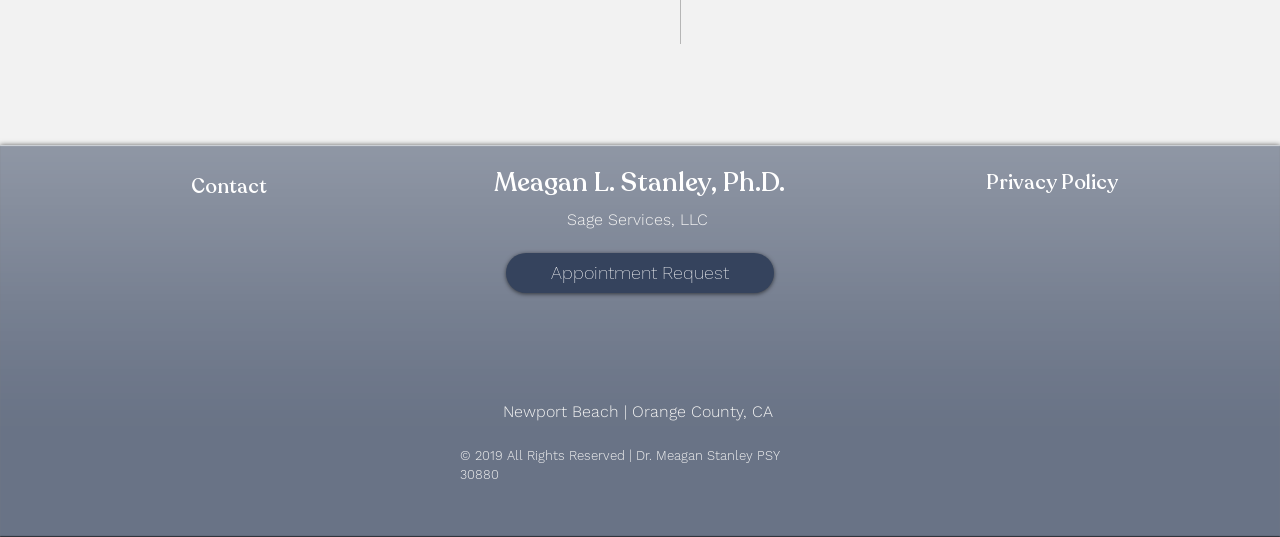Answer with a single word or phrase: 
What is the company name mentioned on this webpage?

Sage Services, LLC